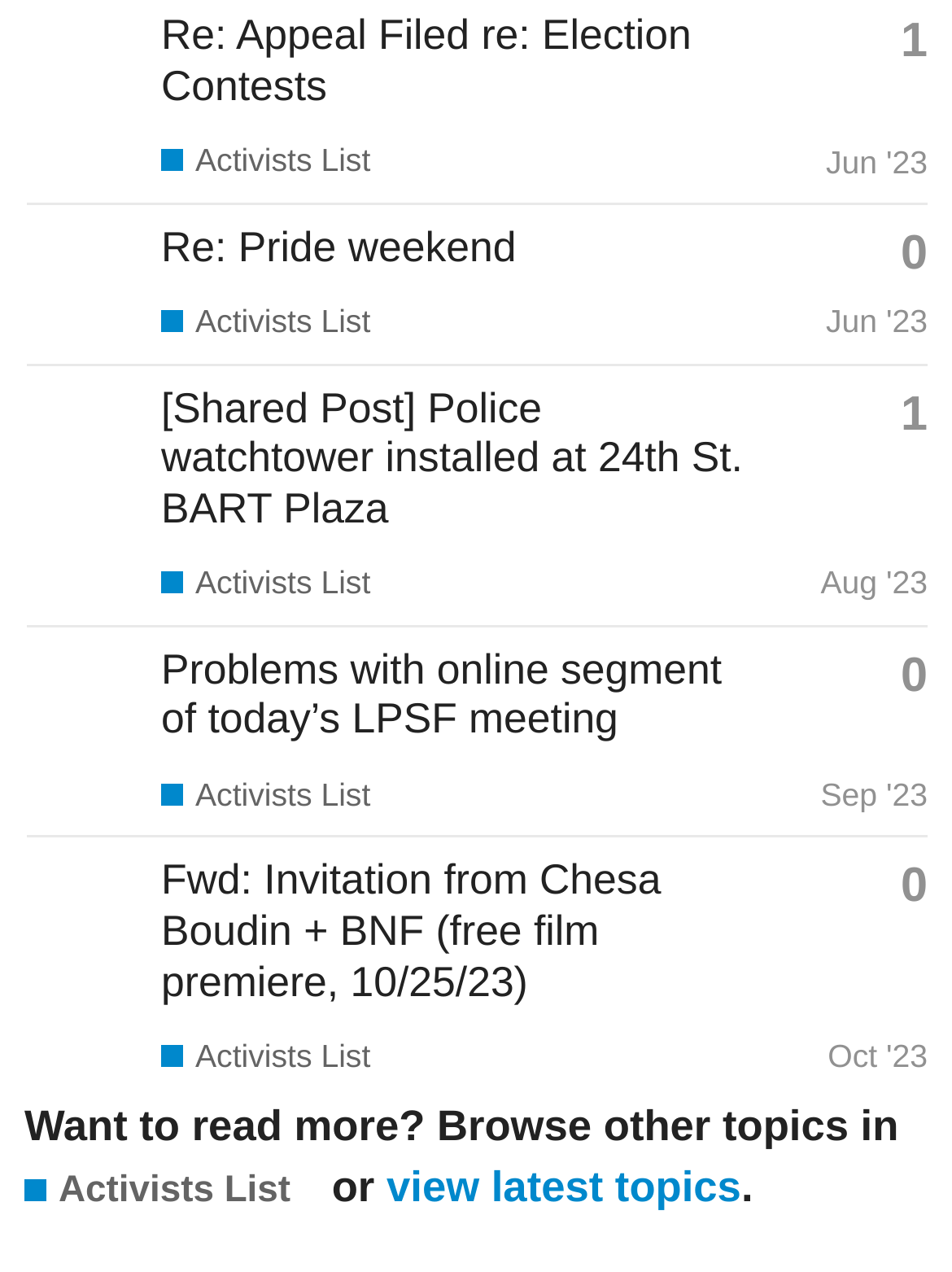Given the description "aria-label="Starchild's profile, latest poster"", provide the bounding box coordinates of the corresponding UI element.

[0.028, 0.203, 0.151, 0.236]